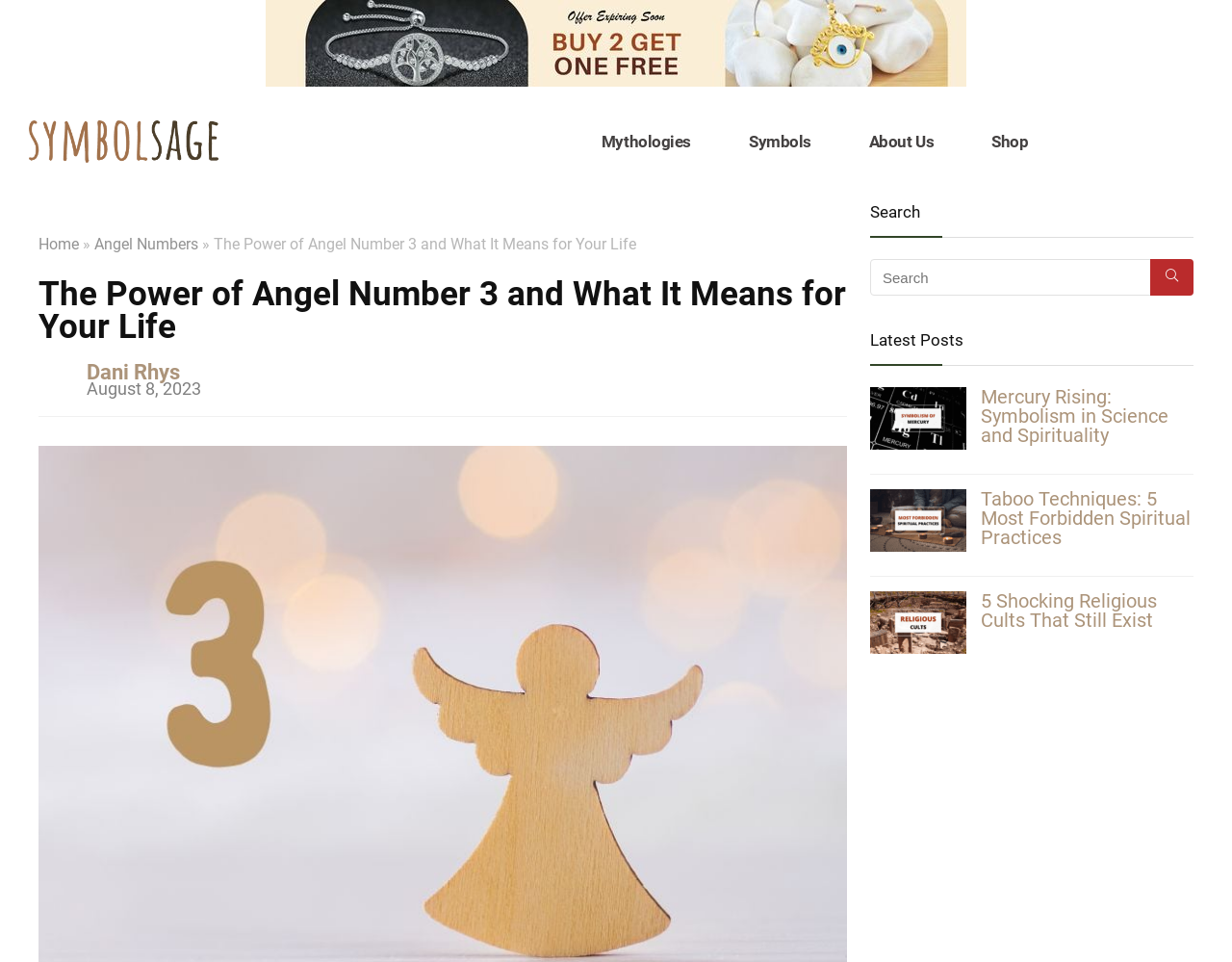Please locate the UI element described by "Symbols" and provide its bounding box coordinates.

[0.592, 0.115, 0.674, 0.179]